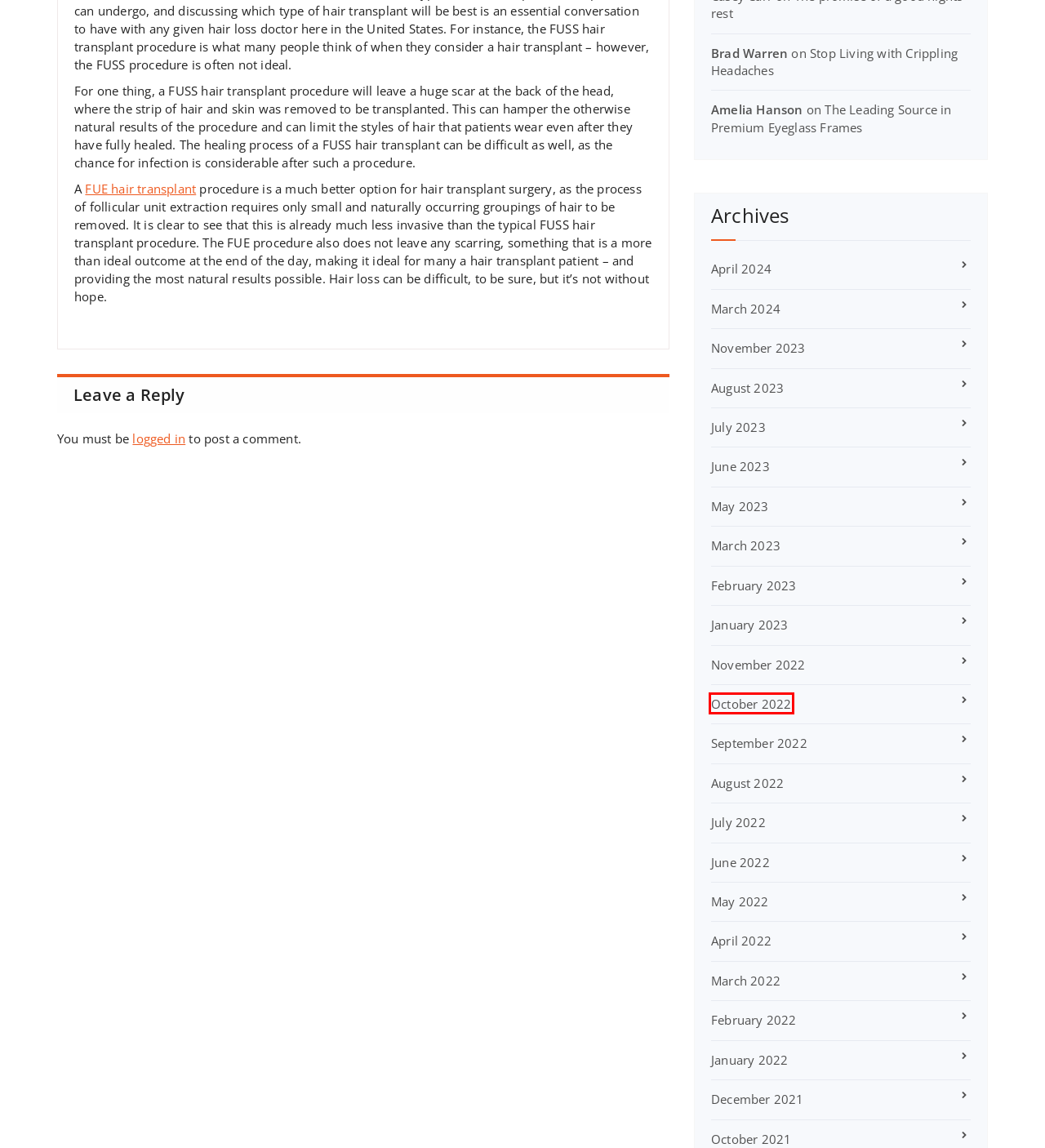You are provided with a screenshot of a webpage where a red rectangle bounding box surrounds an element. Choose the description that best matches the new webpage after clicking the element in the red bounding box. Here are the choices:
A. July 2022 - Healthy Lunch
B. March 2024 - Healthy Lunch
C. April 2024 - Healthy Lunch
D. November 2023 - Healthy Lunch
E. October 2022 - Healthy Lunch
F. May 2022 - Healthy Lunch
G. November 2022 - Healthy Lunch
H. September 2022 - Healthy Lunch

E